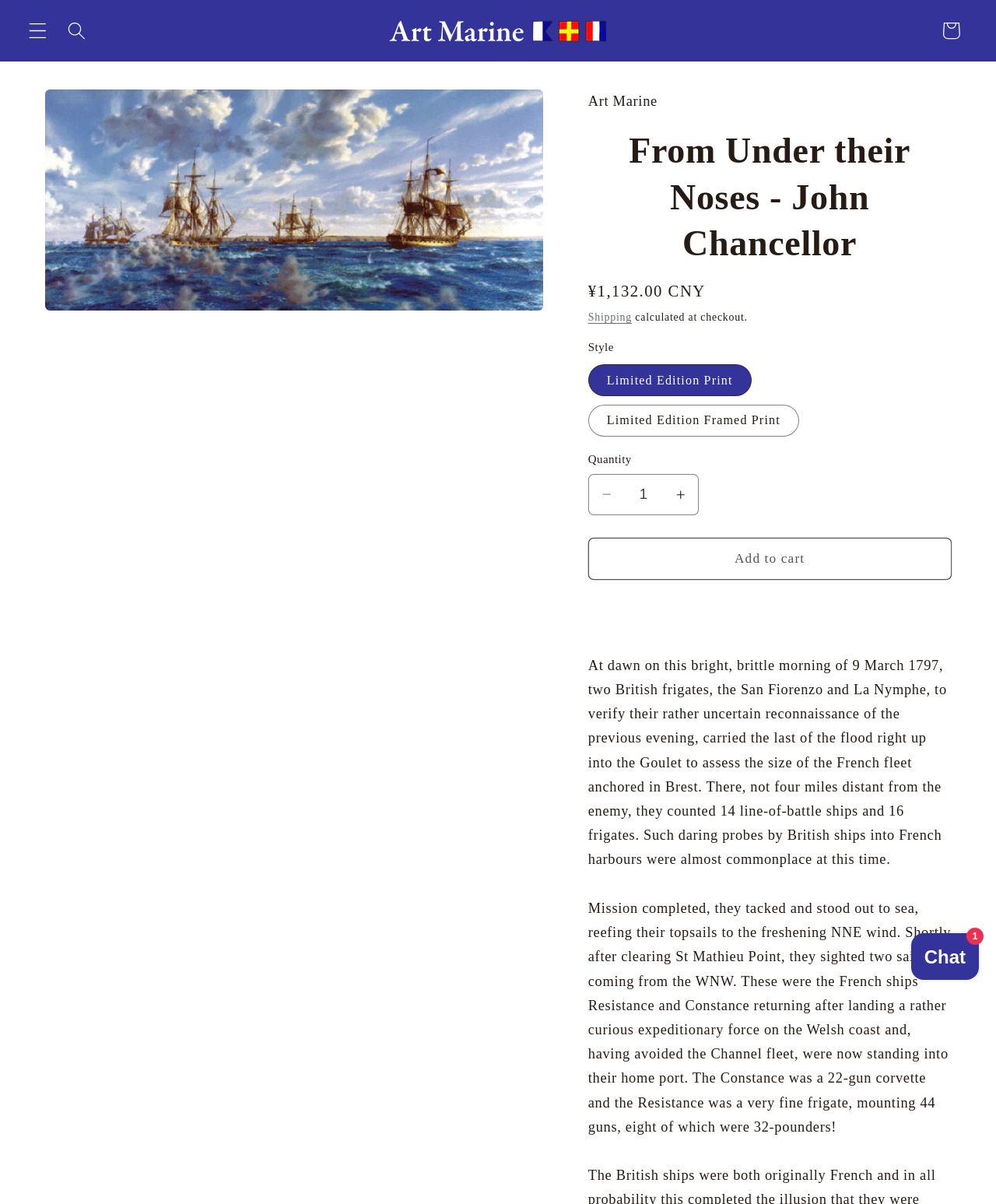Please locate the bounding box coordinates of the element that should be clicked to achieve the given instruction: "Increase quantity".

[0.665, 0.393, 0.701, 0.428]